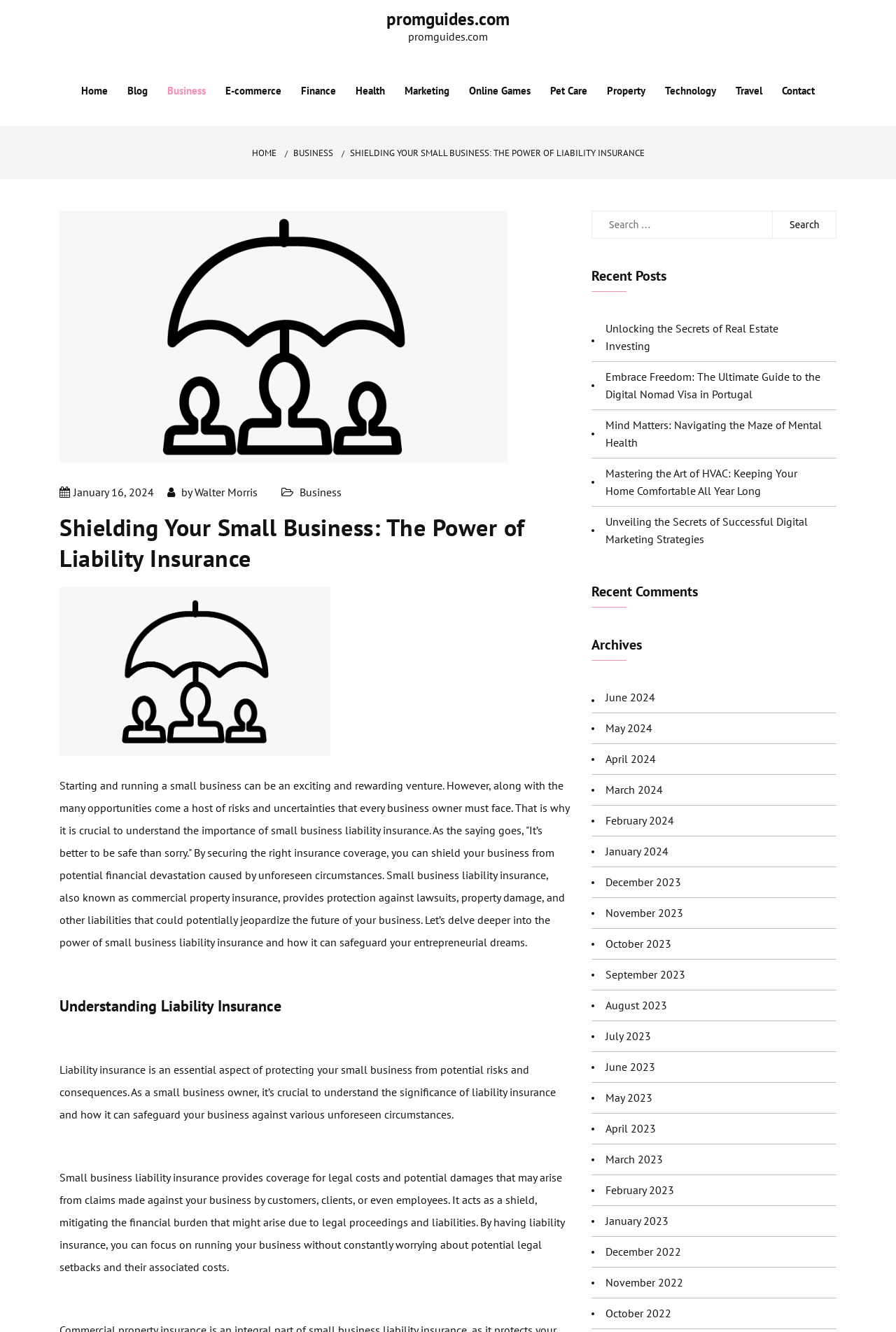Provide a thorough description of the webpage you see.

This webpage is about shielding small businesses from risks and uncertainties through liability insurance. At the top, there is a heading with the website's name, "promguides.com", and a navigation menu with links to various categories such as "Home", "Blog", "Business", and more. Below the navigation menu, there is a breadcrumb trail showing the current page's location, with links to "HOME" and "BUSINESS".

The main content of the page is an article titled "Shielding Your Small Business: The Power of Liability Insurance". The article starts with a brief introduction, followed by a heading "Understanding Liability Insurance". The text explains the importance of liability insurance for small businesses, providing coverage for legal costs and potential damages.

On the right side of the page, there is a search bar with a button labeled "Search". Below the search bar, there are three sections: "Recent Posts", "Recent Comments", and "Archives". The "Recent Posts" section lists five article titles with links, while the "Recent Comments" section is empty. The "Archives" section lists links to monthly archives from January 2024 to December 2022.

Throughout the page, there are several images, including a logo at the top and an image related to the article's topic. The overall layout is organized, with clear headings and concise text.